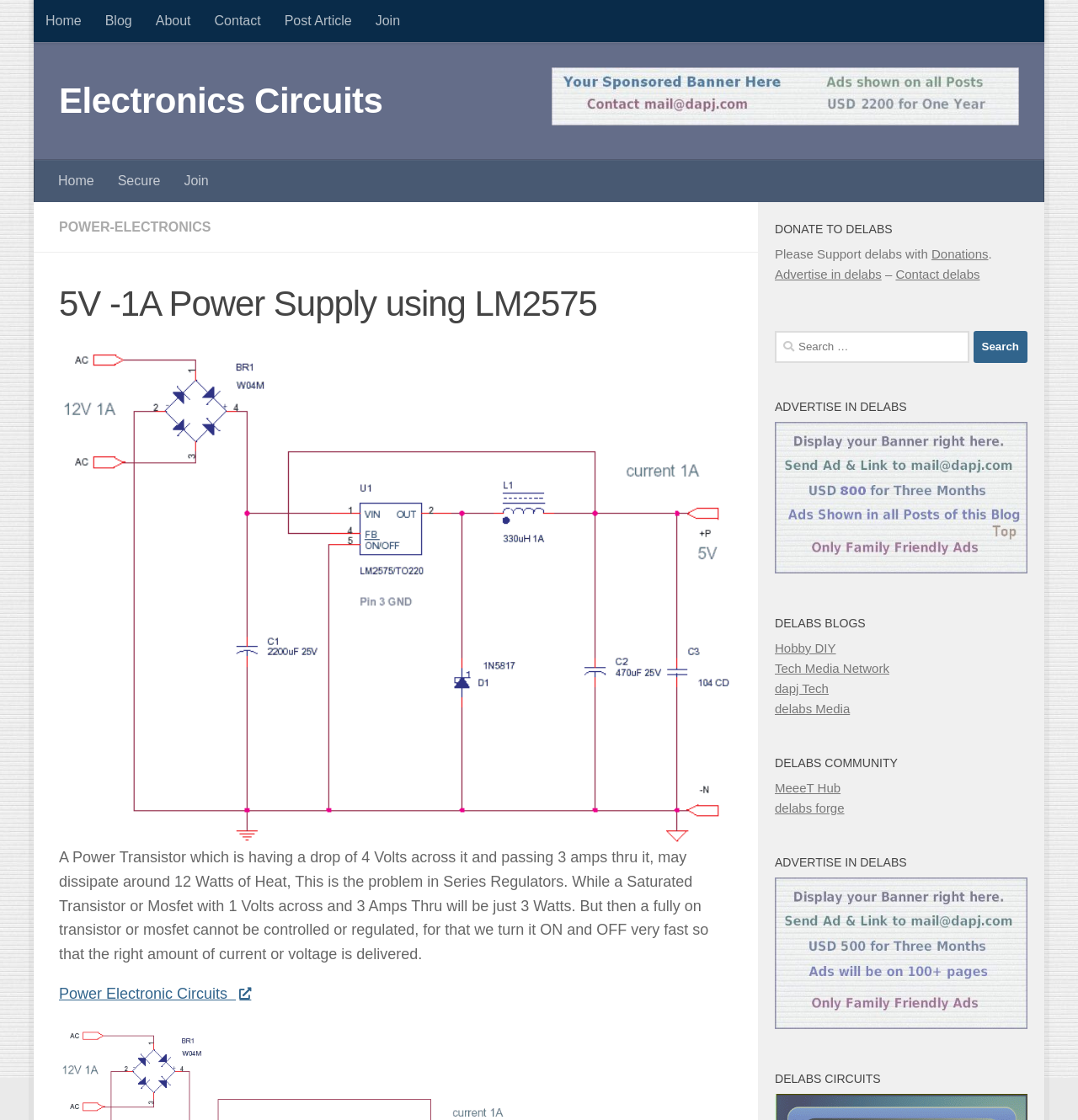Find the bounding box coordinates of the clickable element required to execute the following instruction: "search for something". Provide the coordinates as four float numbers between 0 and 1, i.e., [left, top, right, bottom].

[0.719, 0.295, 0.953, 0.324]